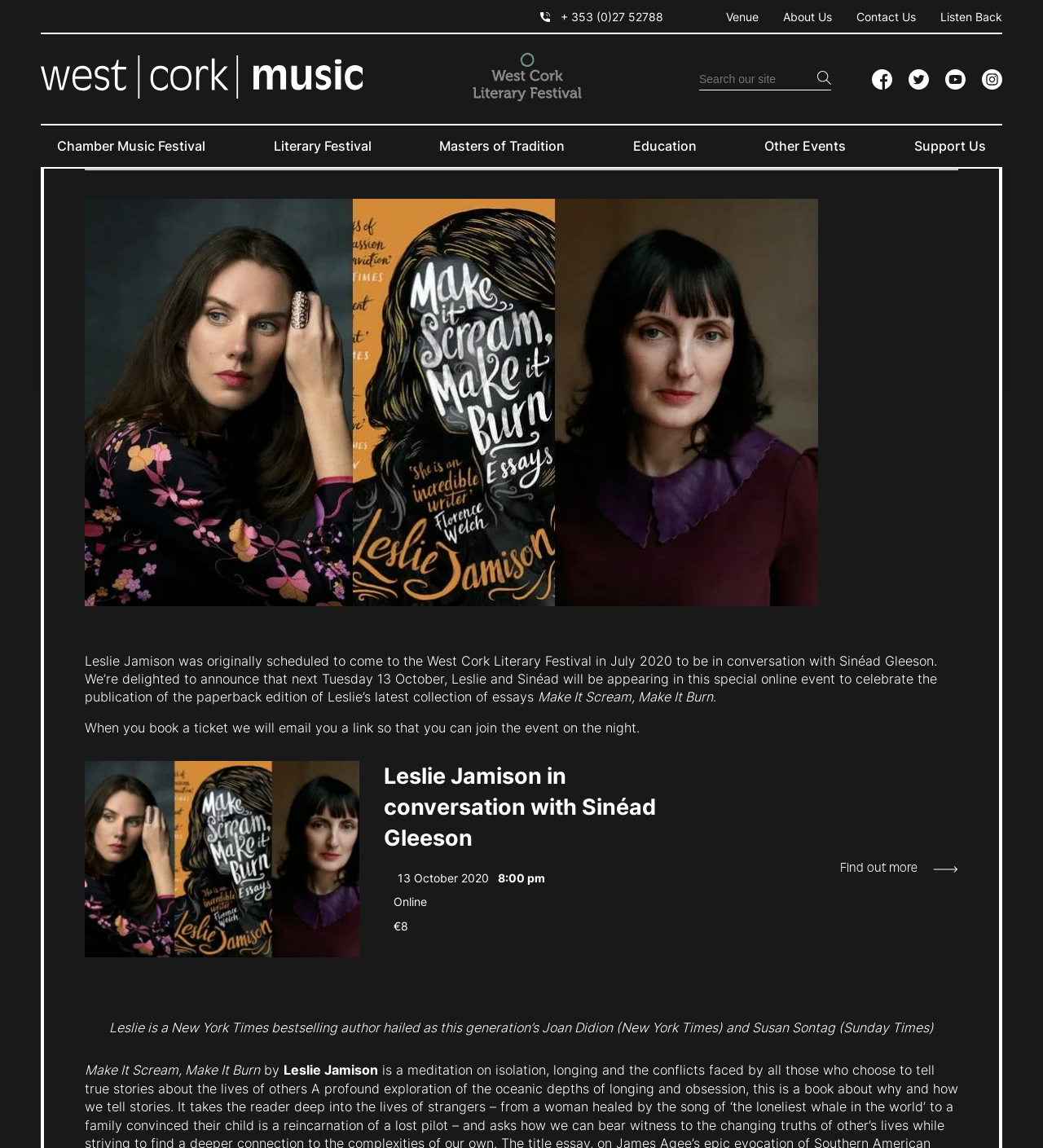What is the title of Leslie Jamison's latest collection of essays?
Answer the question with a single word or phrase derived from the image.

Make It Scream, Make It Burn